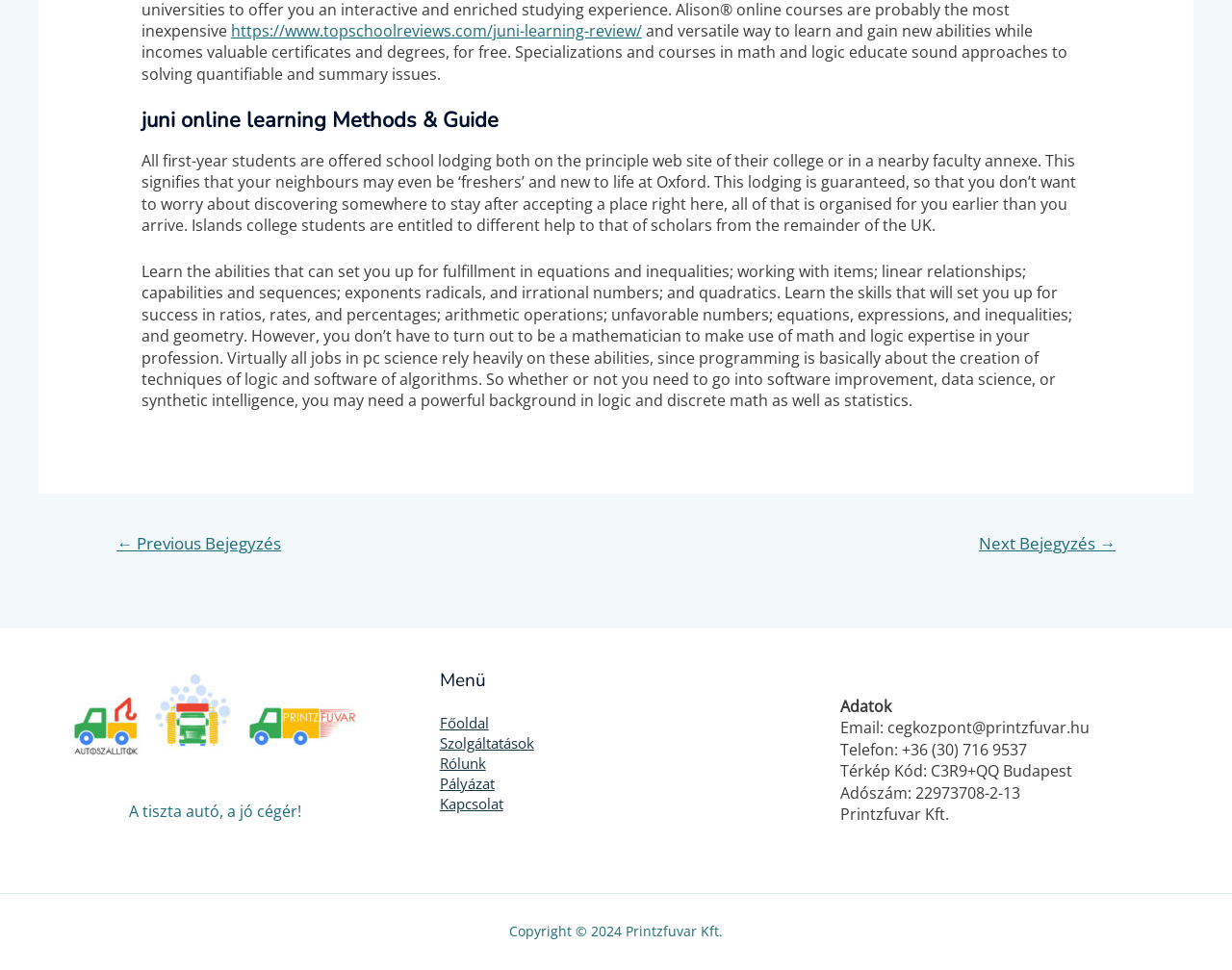Point out the bounding box coordinates of the section to click in order to follow this instruction: "Click the '← Previous Bejegyzés' link".

[0.074, 0.543, 0.248, 0.582]